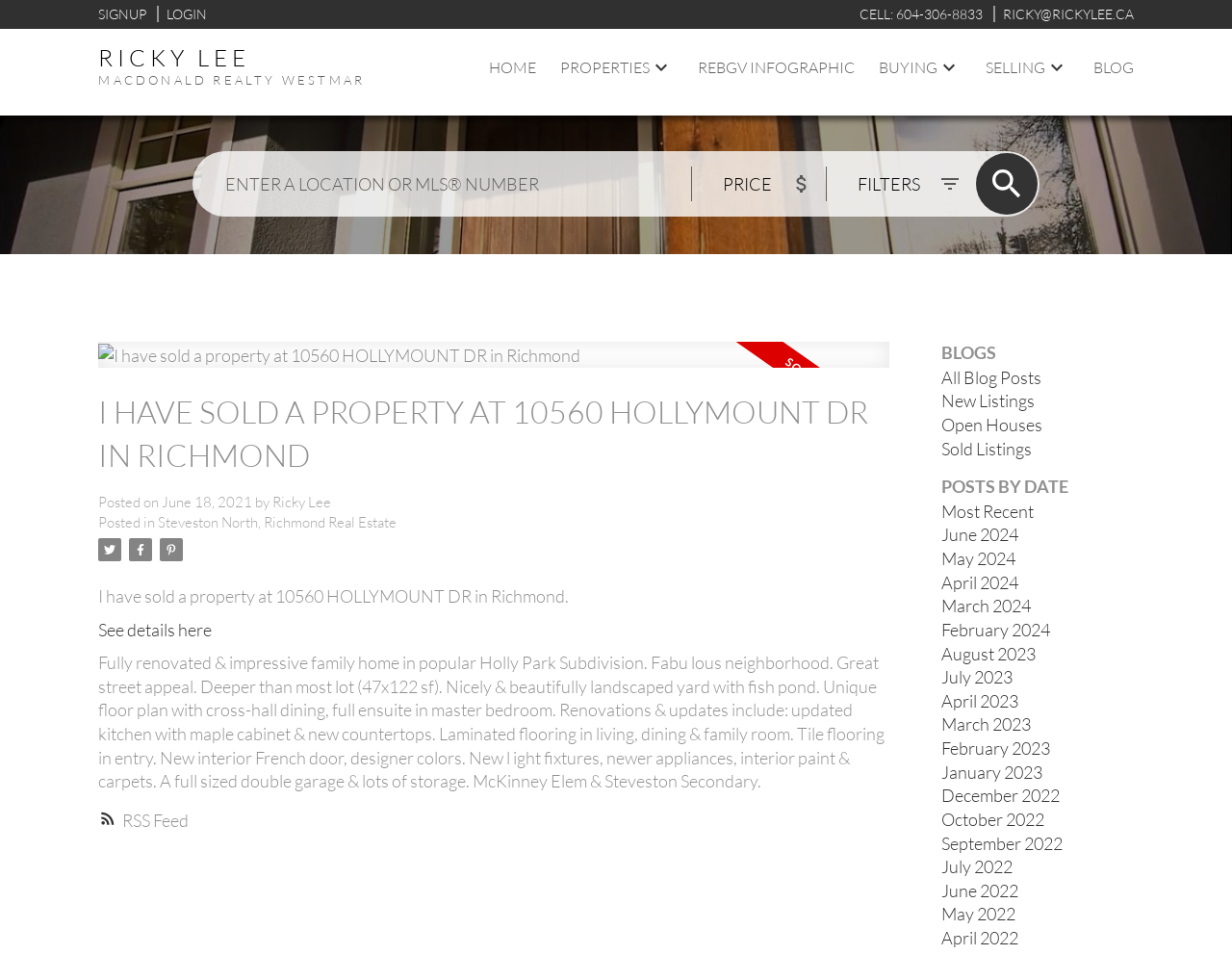Generate the title text from the webpage.

I HAVE SOLD A PROPERTY AT 10560 HOLLYMOUNT DR IN RICHMOND